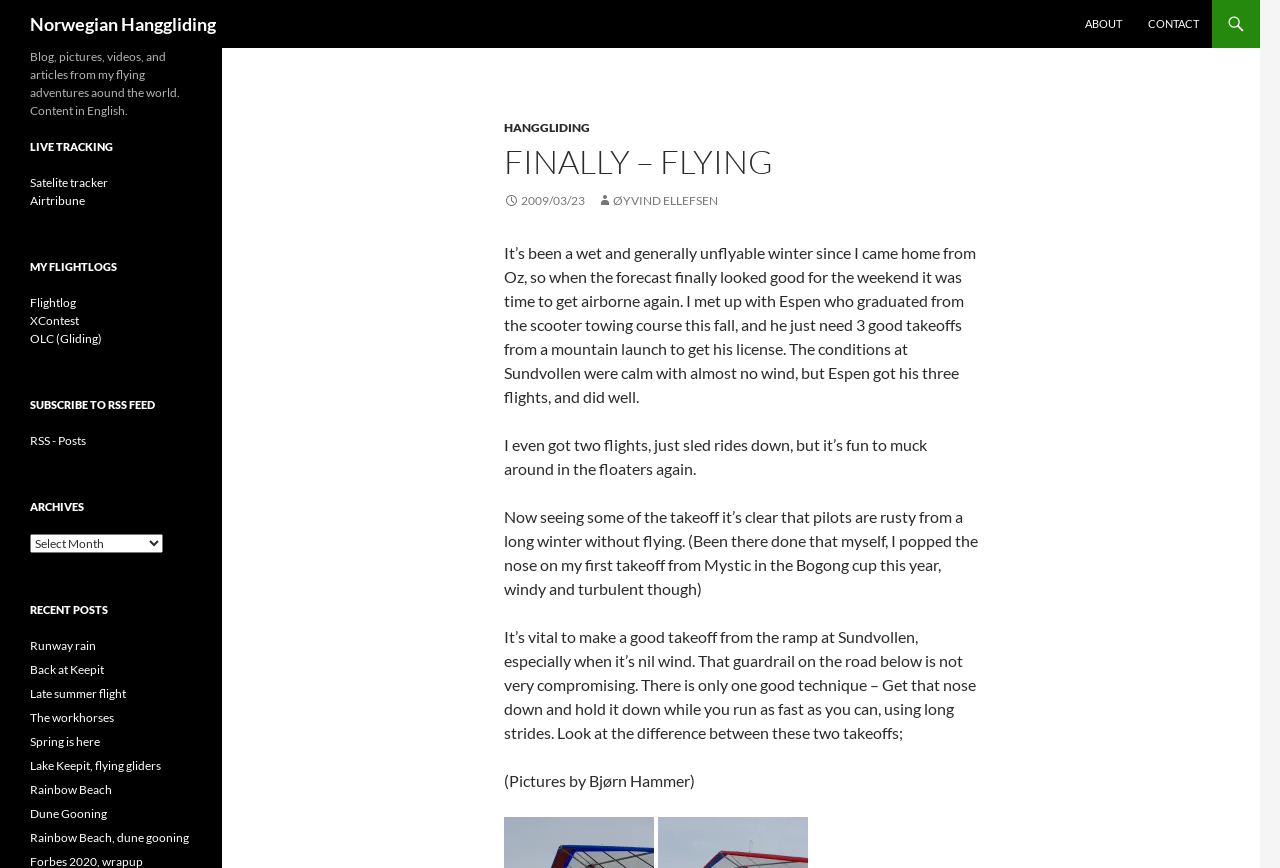Show me the bounding box coordinates of the clickable region to achieve the task as per the instruction: "Click on Satelite tracker link".

[0.023, 0.202, 0.084, 0.219]